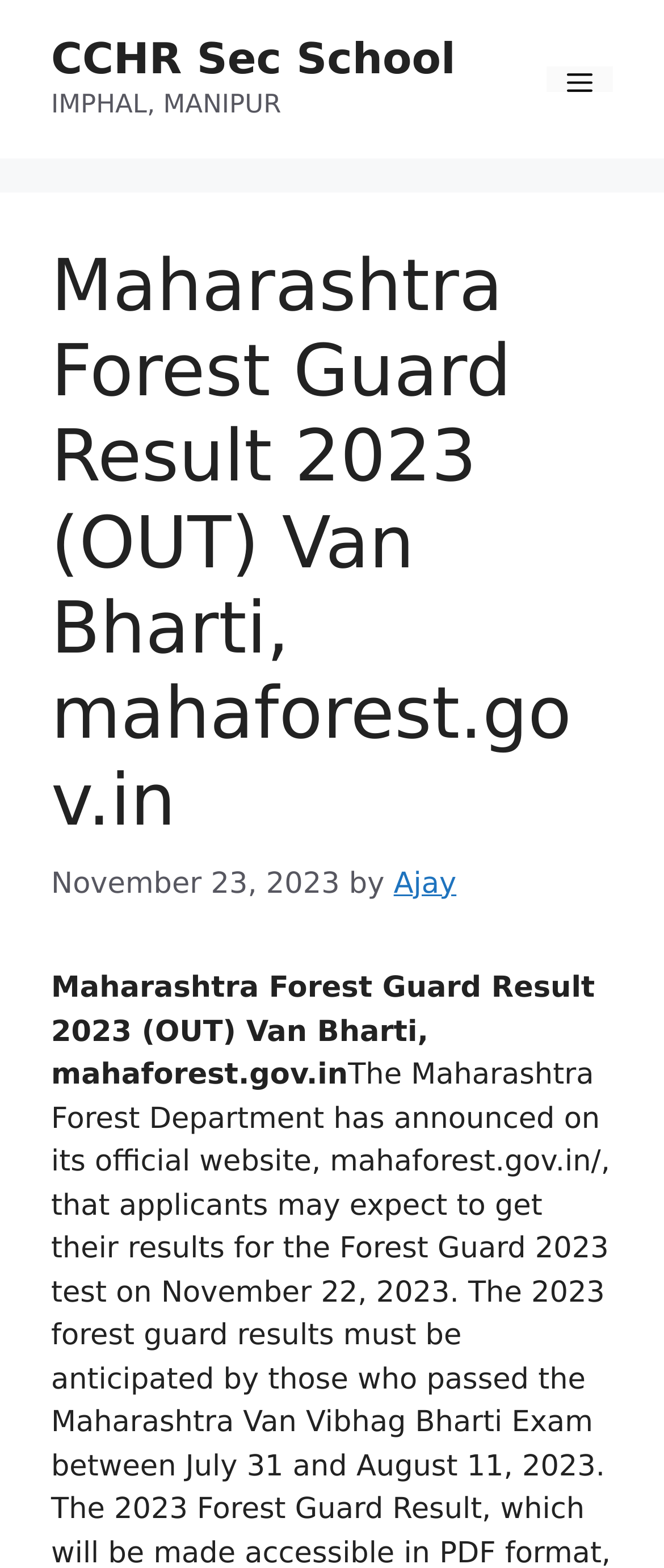Explain in detail what is displayed on the webpage.

The webpage is about the Maharashtra Forest Guard Result 2023, specifically the announcement of the results on the official website of the Maharashtra Forest Department. 

At the top of the page, there is a banner with a link to "CCHR Sec School" and a static text "IMPHAL, MANIPUR" next to it. 

Below the banner, there is a navigation section with a button labeled "Menu" that controls the primary menu. 

To the left of the navigation section, there is a header section that spans most of the page width. Within the header, there is a heading that repeats the title "Maharashtra Forest Guard Result 2023 (OUT) Van Bharti, mahaforest.gov.in". 

Below the heading, there is a time element showing the date "November 23, 2023", followed by a static text "by" and a link to the author "Ajay". 

Further down, there is a static text that again repeats the title "Maharashtra Forest Guard Result 2023 (OUT) Van Bharti, mahaforest.gov.in".